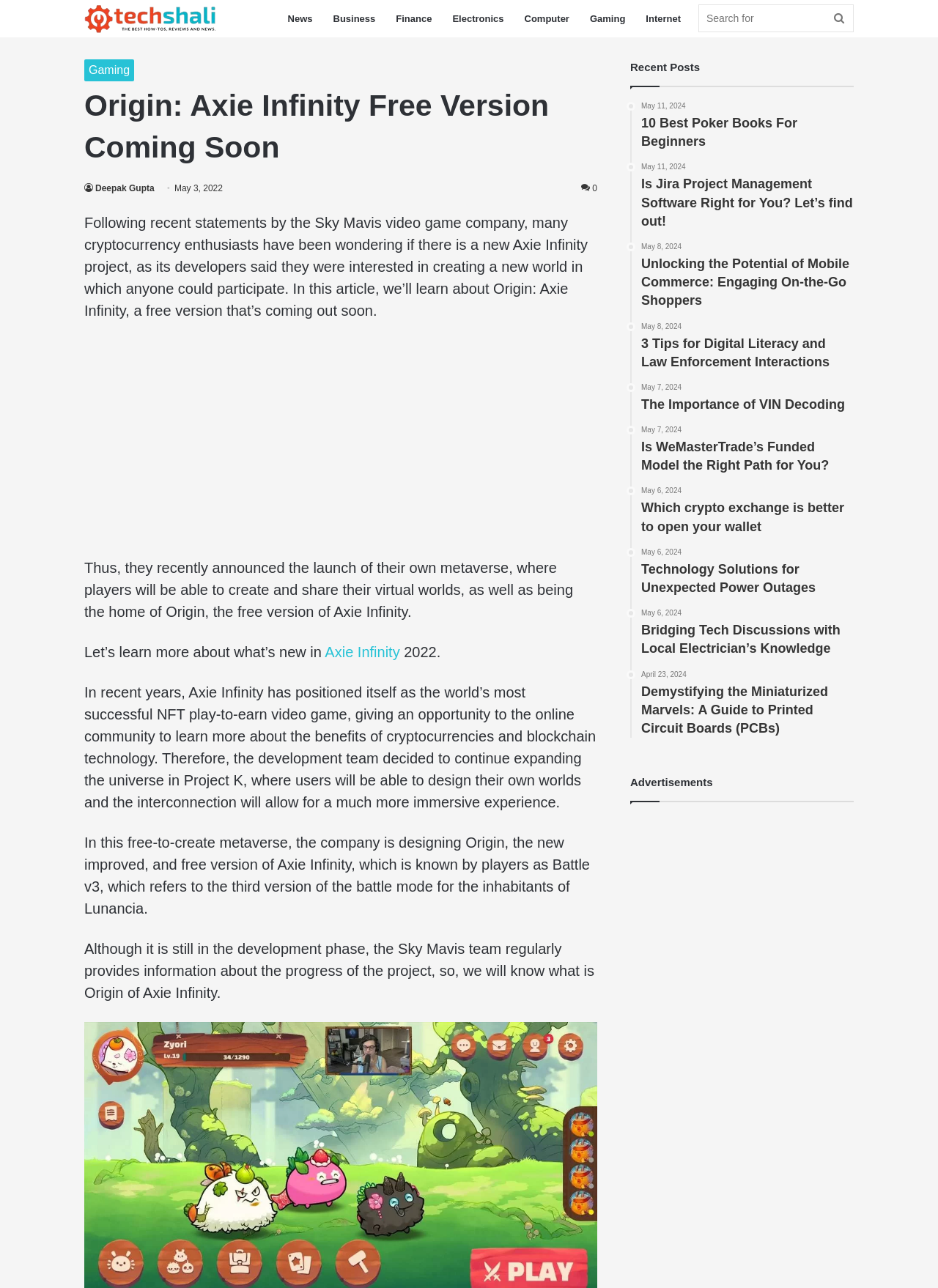Locate the bounding box of the UI element described by: "Deepak Gupta" in the given webpage screenshot.

[0.09, 0.142, 0.165, 0.15]